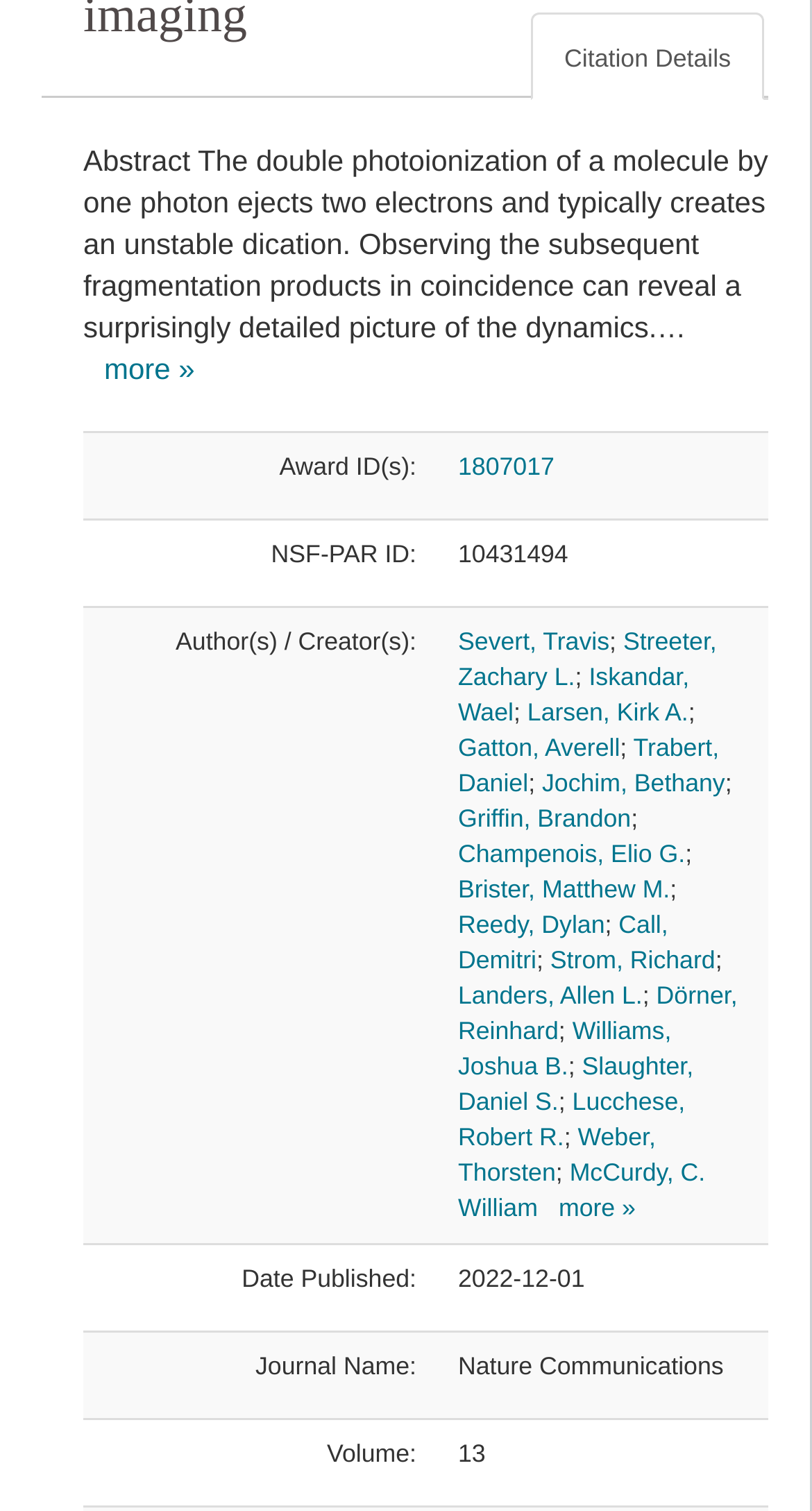Using the provided element description: "Streeter, Zachary L.", identify the bounding box coordinates. The coordinates should be four floats between 0 and 1 in the order [left, top, right, bottom].

[0.564, 0.414, 0.883, 0.457]